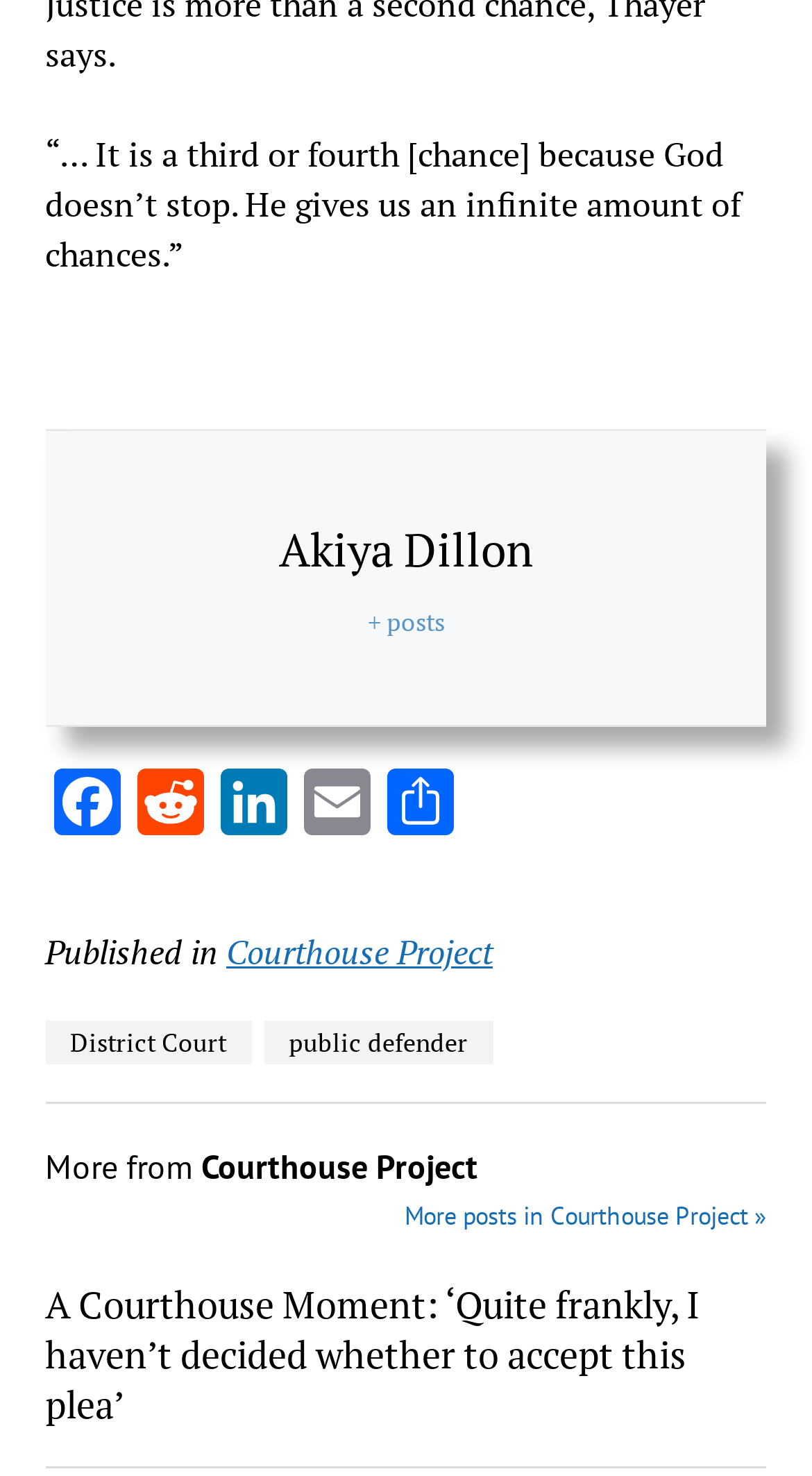Find the bounding box coordinates of the element to click in order to complete this instruction: "Share this article". The bounding box coordinates must be four float numbers between 0 and 1, denoted as [left, top, right, bottom].

[0.466, 0.52, 0.568, 0.571]